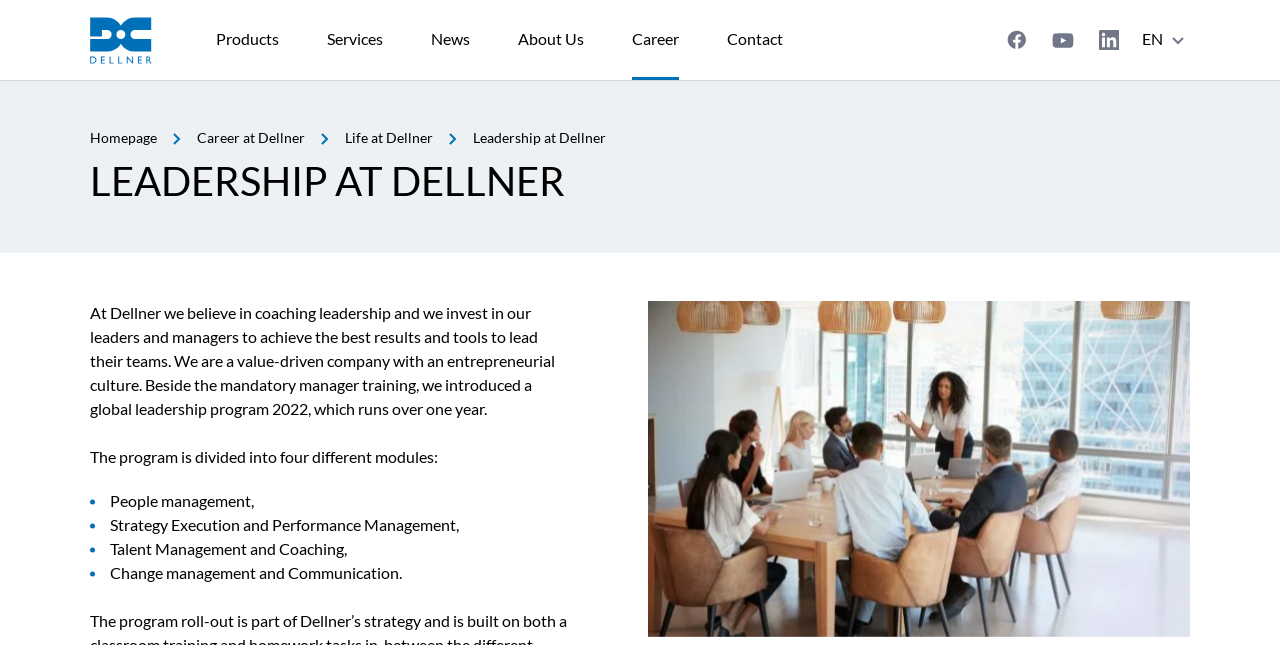Please specify the bounding box coordinates for the clickable region that will help you carry out the instruction: "Go to the homepage of Dellner".

[0.07, 0.025, 0.119, 0.1]